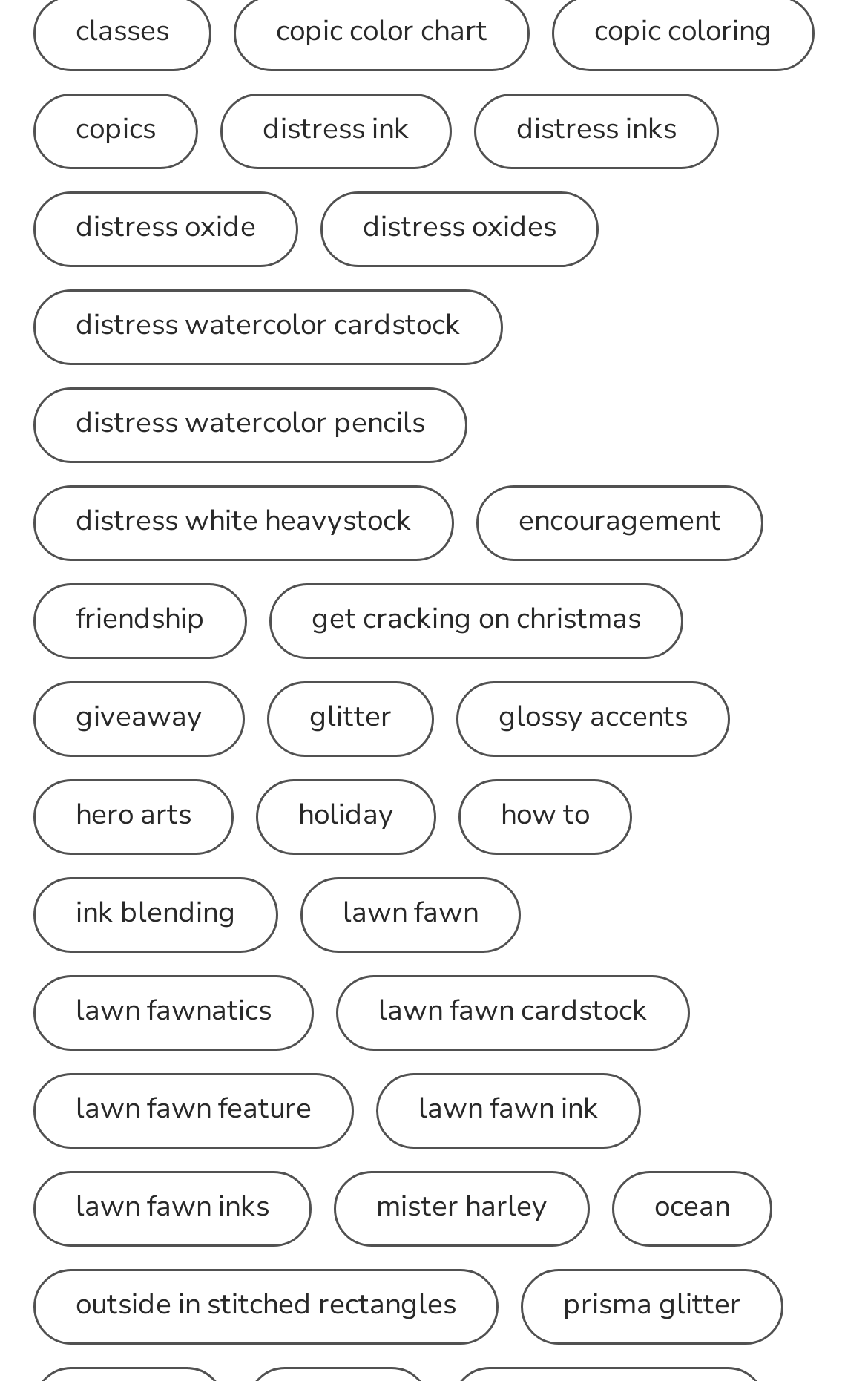Can you find the bounding box coordinates for the element to click on to achieve the instruction: "Browse encouragement items"?

[0.549, 0.351, 0.879, 0.406]